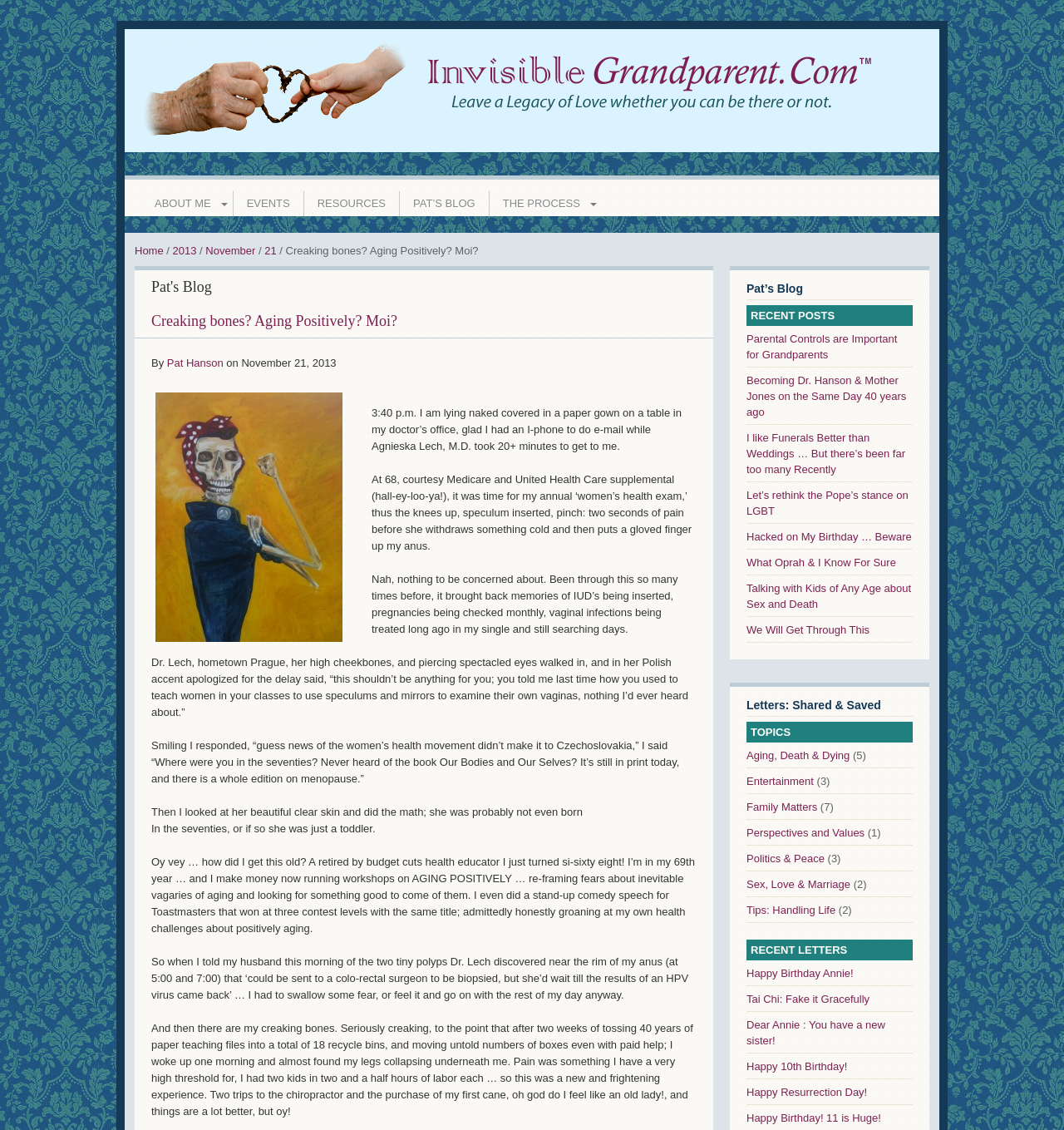What is the author's occupation?
Use the information from the image to give a detailed answer to the question.

The author's occupation can be determined from the text 'A retired by budget cuts health educator I just turned si-sixty eight!' which indicates that the author is a retired health educator.